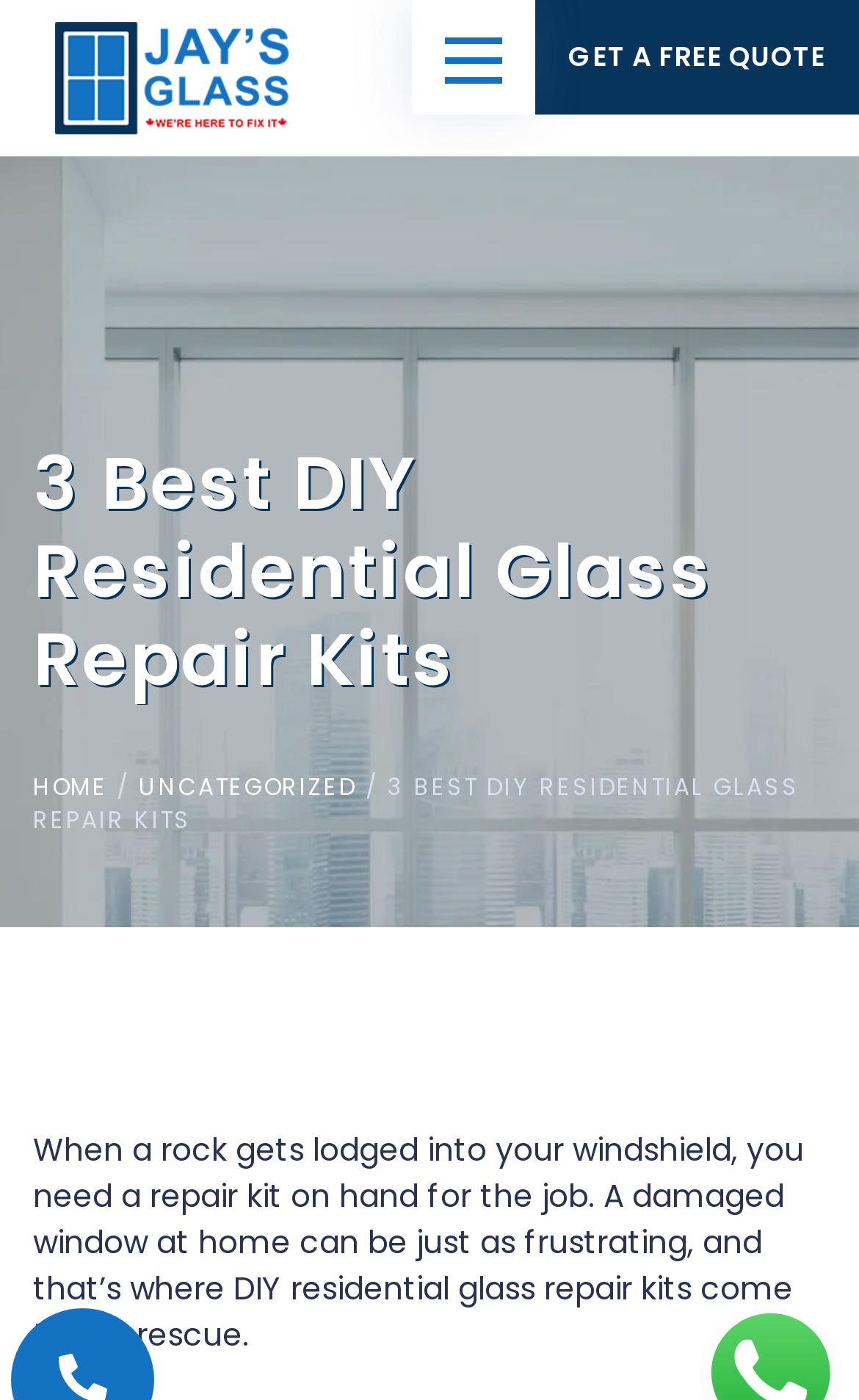Extract the bounding box coordinates for the described element: "GET A FREE QUOTE". The coordinates should be represented as four float numbers between 0 and 1: [left, top, right, bottom].

[0.623, 0.0, 1.0, 0.082]